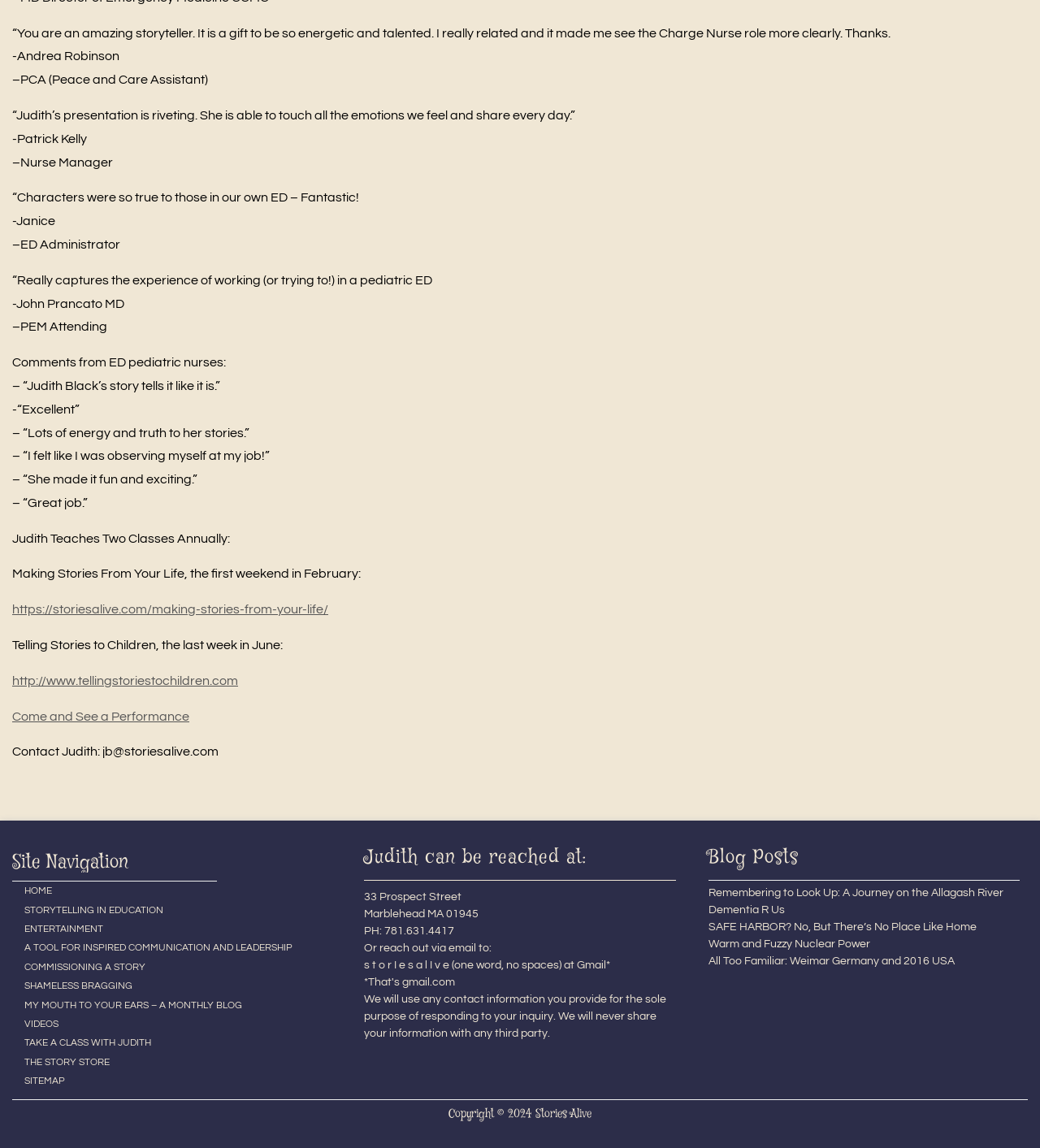Determine the bounding box coordinates of the target area to click to execute the following instruction: "Visit 'Telling Stories to Children' website."

[0.012, 0.587, 0.229, 0.599]